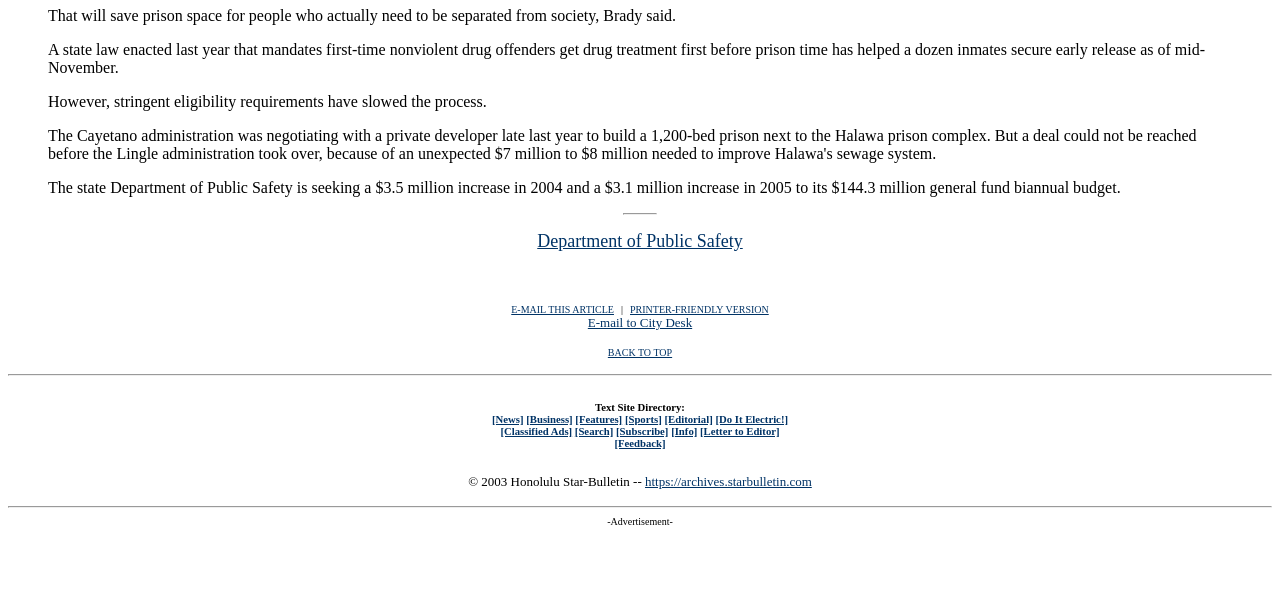What is the topic of the article?
Based on the image content, provide your answer in one word or a short phrase.

Drug treatment